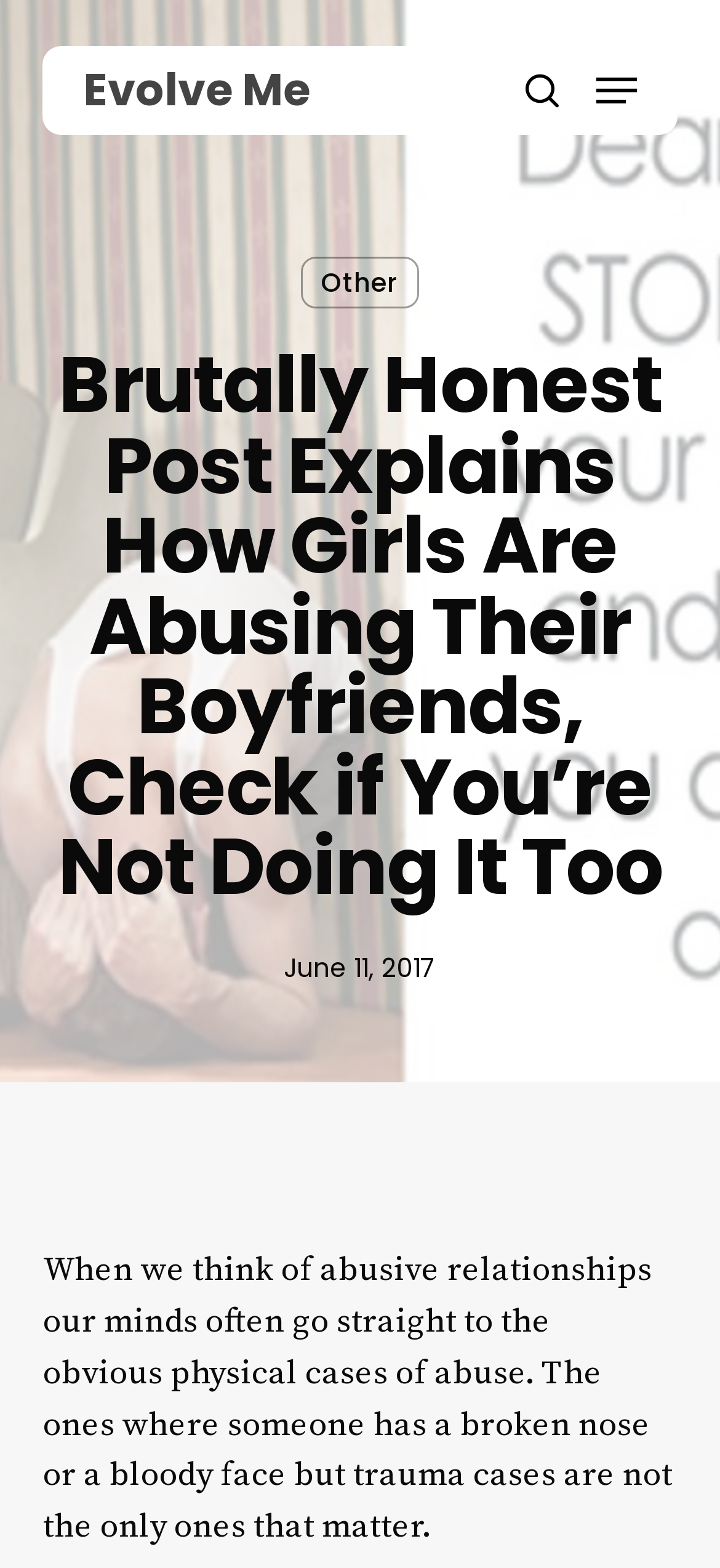What is the text on the link at the top left corner?
Can you offer a detailed and complete answer to this question?

I found the text on the link at the top left corner by looking at the link element with the text 'Evolve Me', which is located at the top left corner of the page.